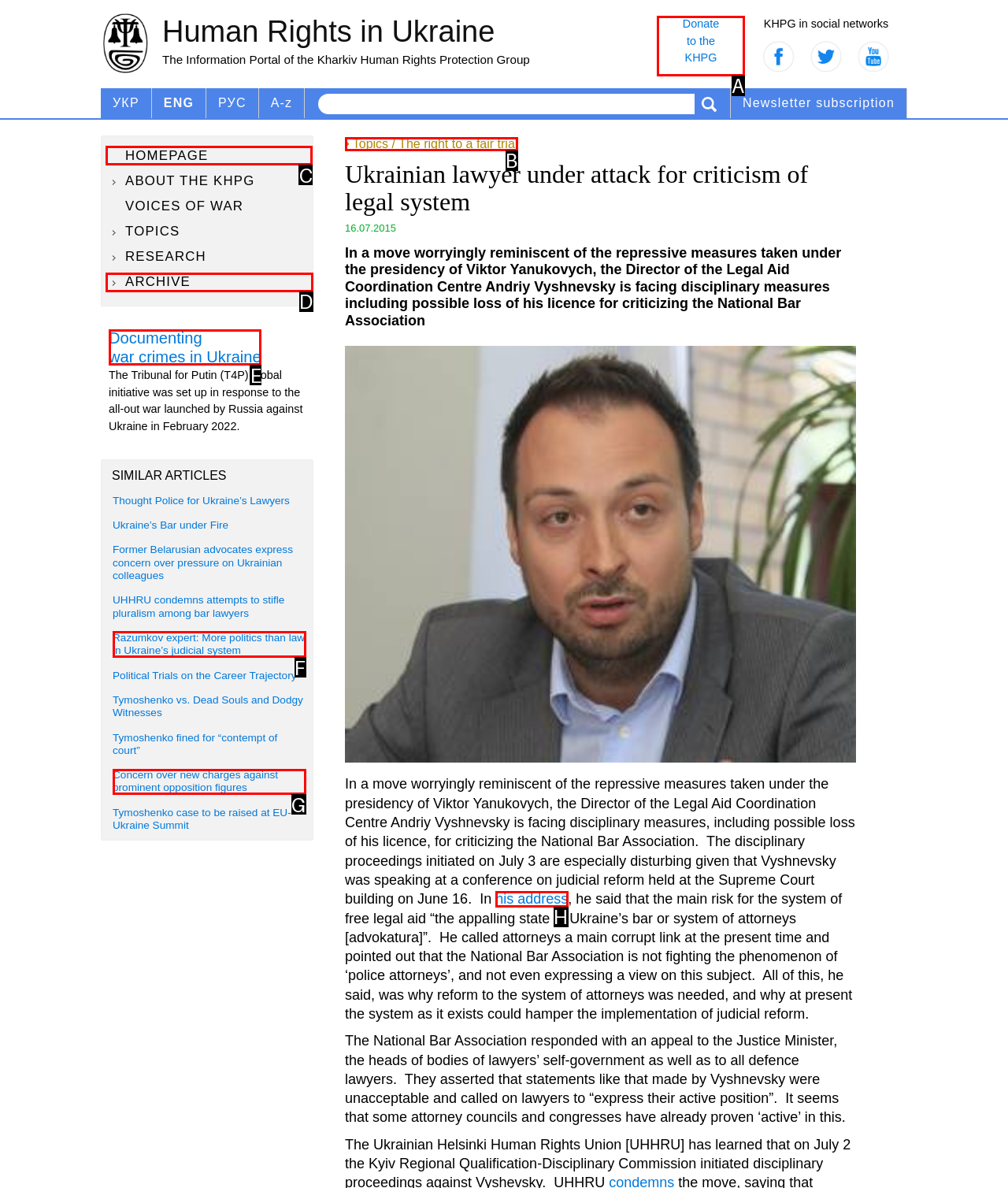Please indicate which option's letter corresponds to the task: Visit the HOMEPAGE by examining the highlighted elements in the screenshot.

C